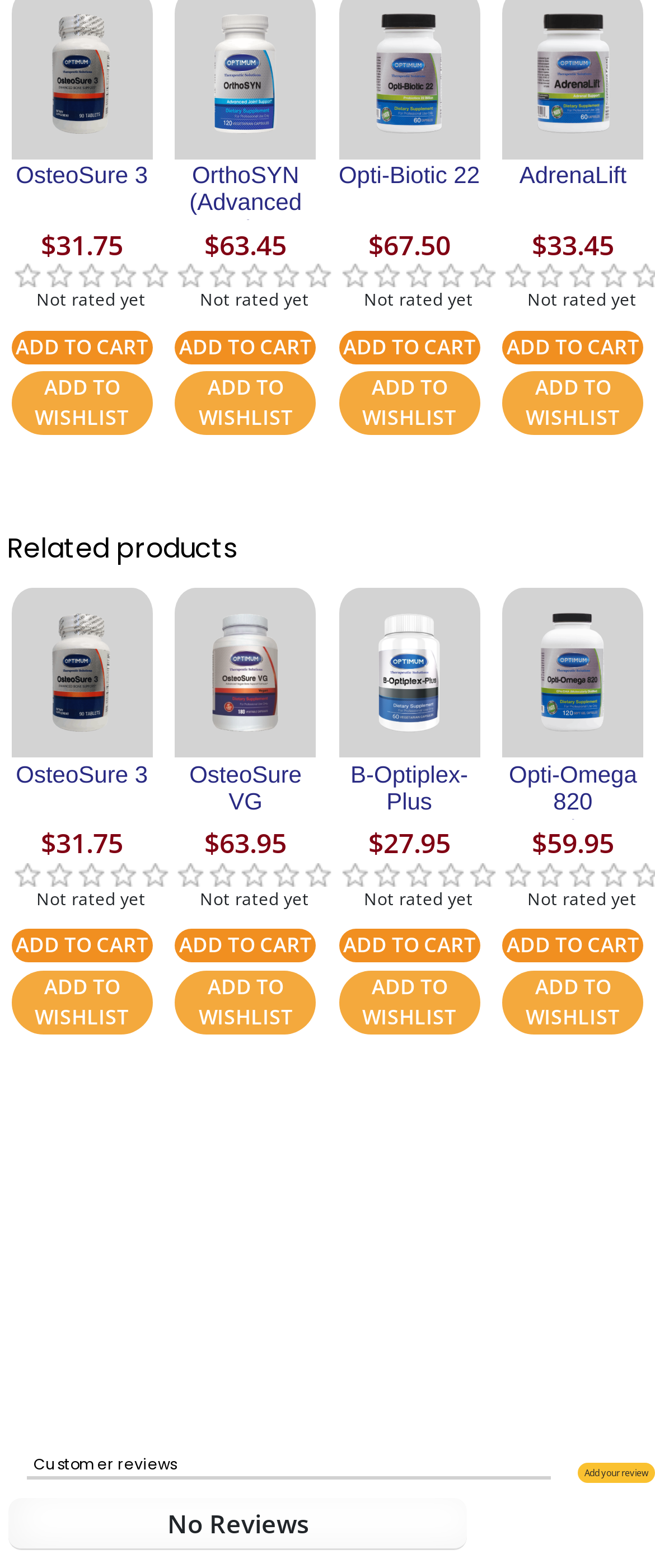What is the price of OsteoSure Bone Support Supplement?
Using the image, elaborate on the answer with as much detail as possible.

I found the price of OsteoSure Bone Support Supplement by looking at the StaticText element with the text '$31.75' which is located near the link and image elements with the same name.